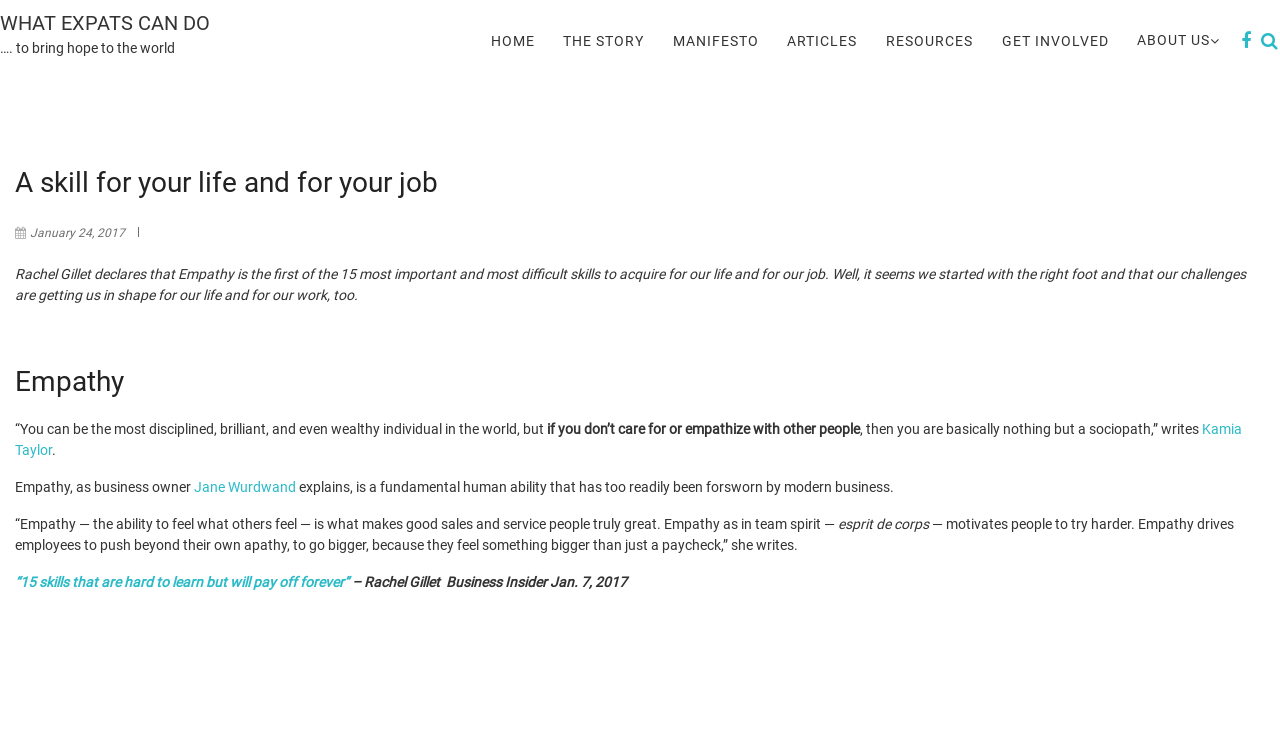Pinpoint the bounding box coordinates of the clickable element needed to complete the instruction: "Check the article from Business Insider". The coordinates should be provided as four float numbers between 0 and 1: [left, top, right, bottom].

[0.348, 0.778, 0.43, 0.8]